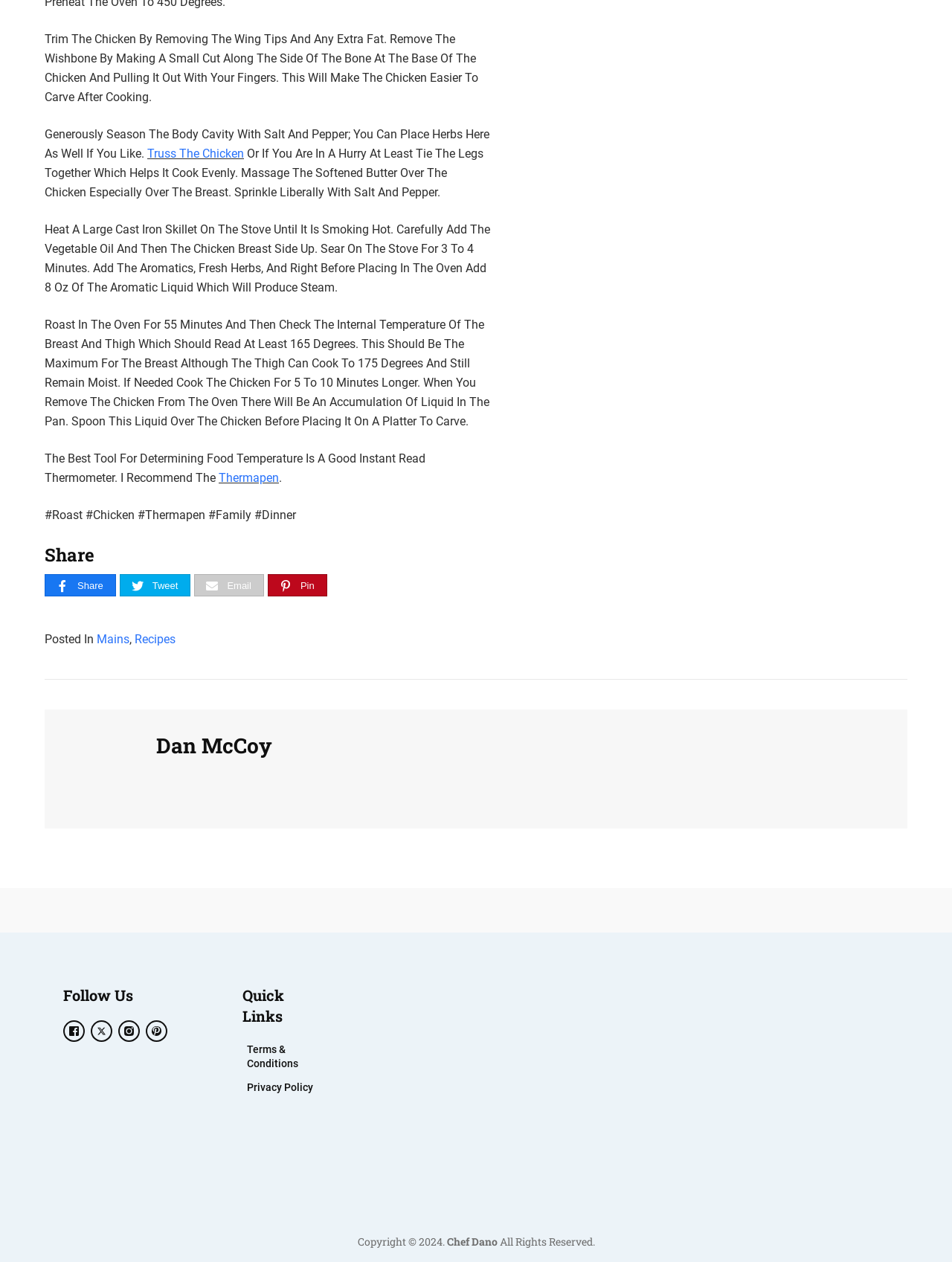Identify the bounding box for the described UI element. Provide the coordinates in (top-left x, top-left y, bottom-right x, bottom-right y) format with values ranging from 0 to 1: Truss the chicken

[0.155, 0.116, 0.256, 0.128]